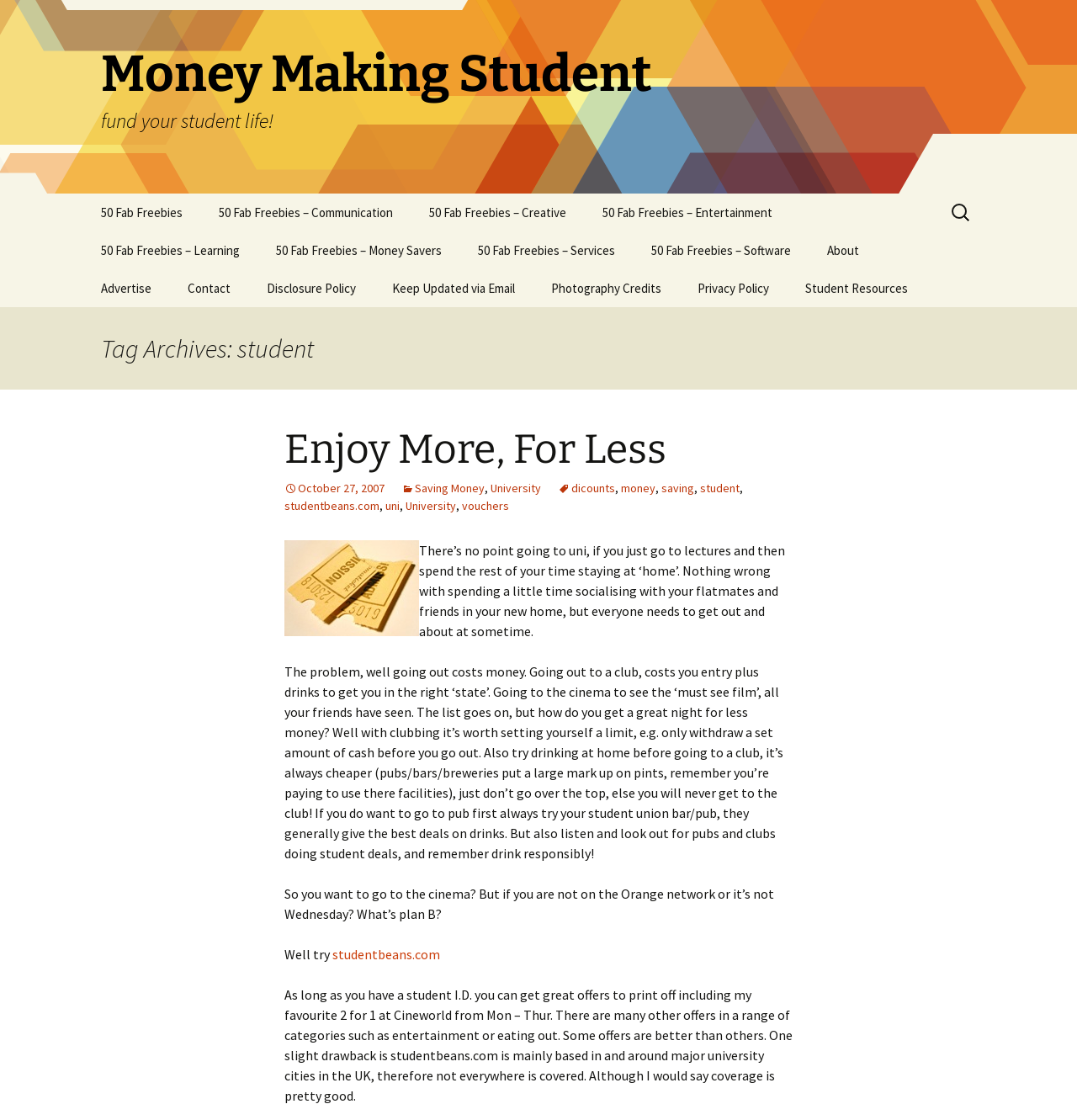Respond to the following query with just one word or a short phrase: 
What is the advice given for going out to a club?

Set a budget and drink at home first